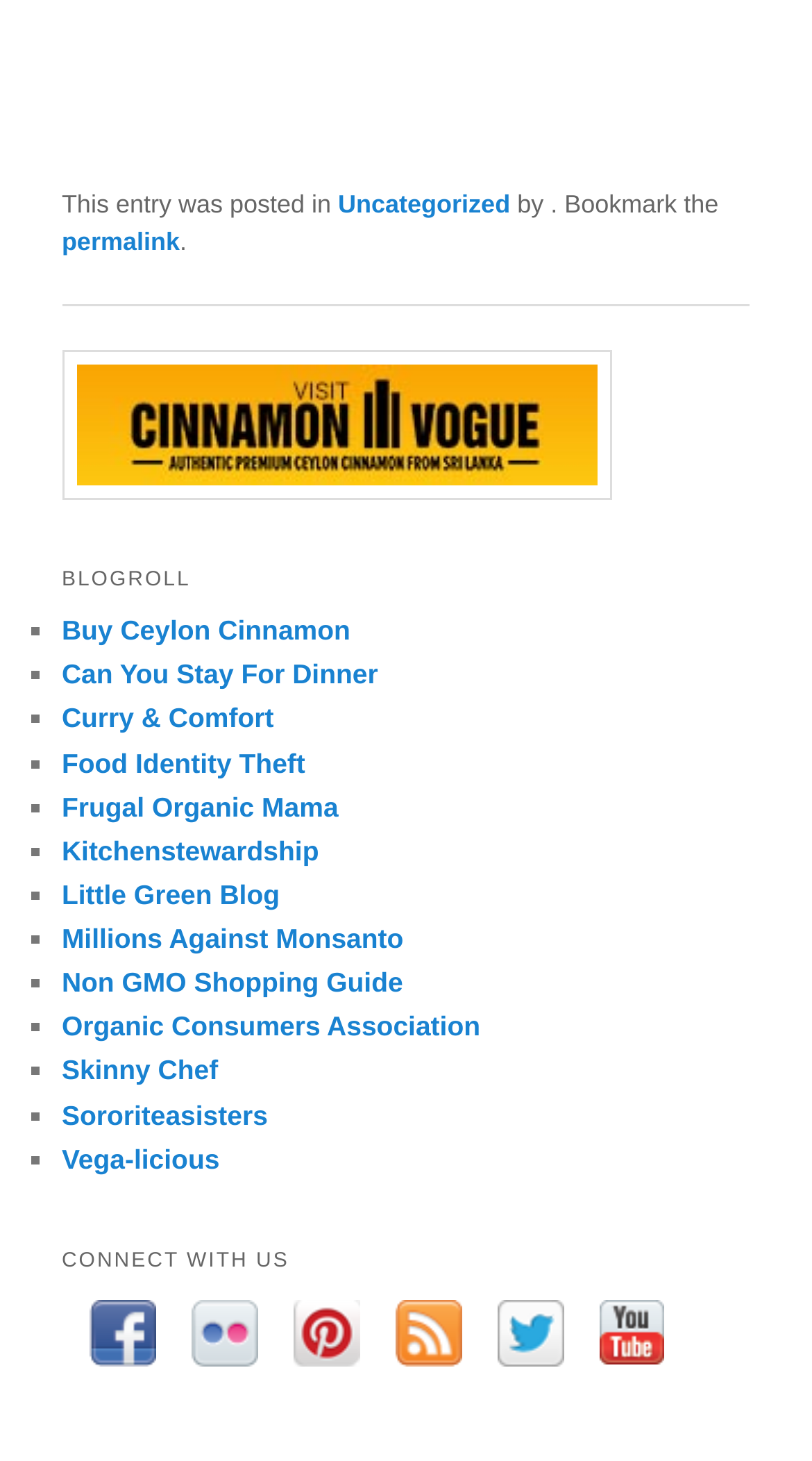Locate the bounding box coordinates of the area you need to click to fulfill this instruction: 'check out Food Identity Theft'. The coordinates must be in the form of four float numbers ranging from 0 to 1: [left, top, right, bottom].

[0.076, 0.511, 0.376, 0.533]